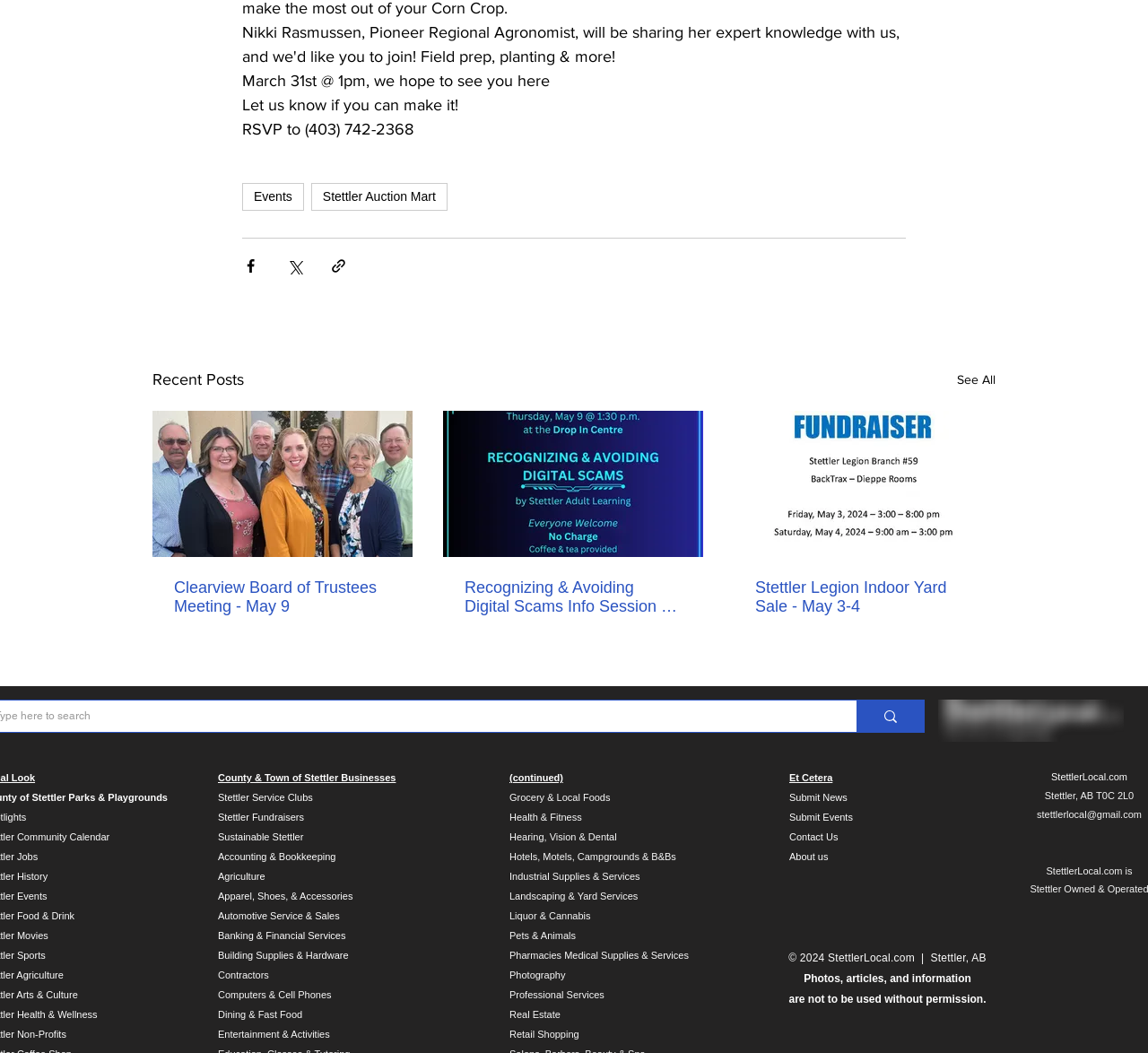Provide a brief response in the form of a single word or phrase:
What is the name of the town mentioned in the webpage?

Stettler